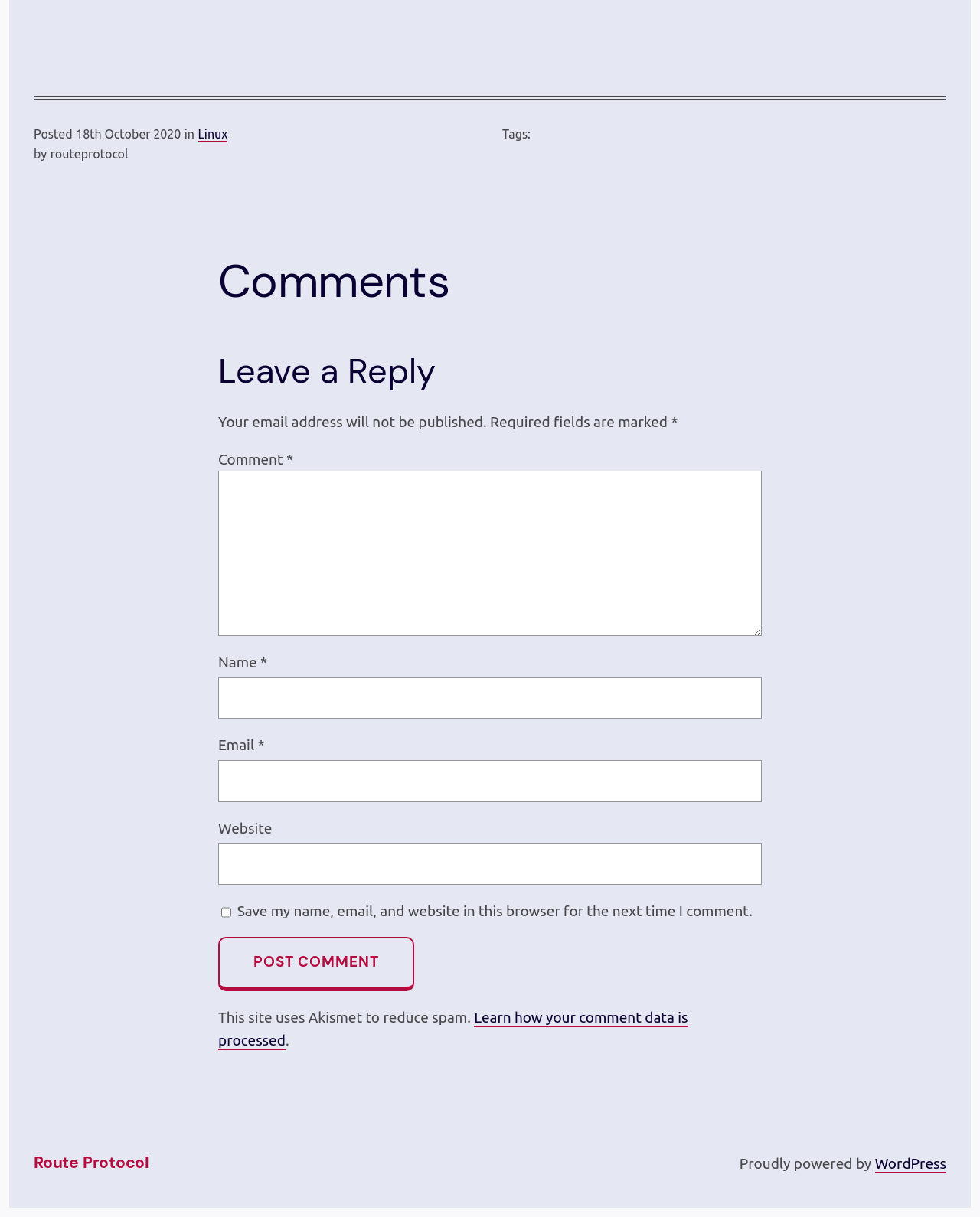Identify the bounding box coordinates of the clickable section necessary to follow the following instruction: "Enter your name". The coordinates should be presented as four float numbers from 0 to 1, i.e., [left, top, right, bottom].

[0.223, 0.557, 0.777, 0.591]